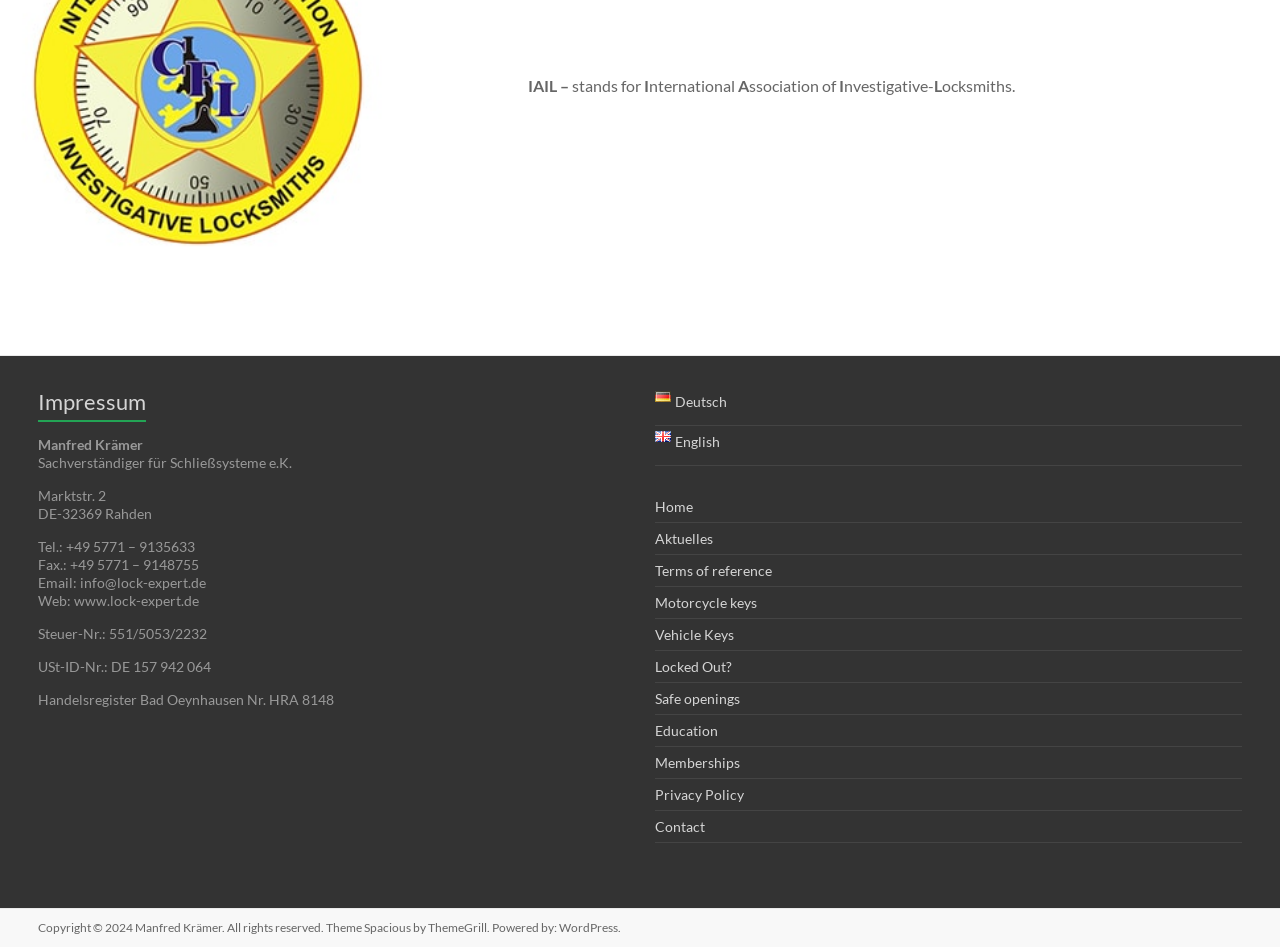Answer the question with a single word or phrase: 
What is the name of the association?

IAIL